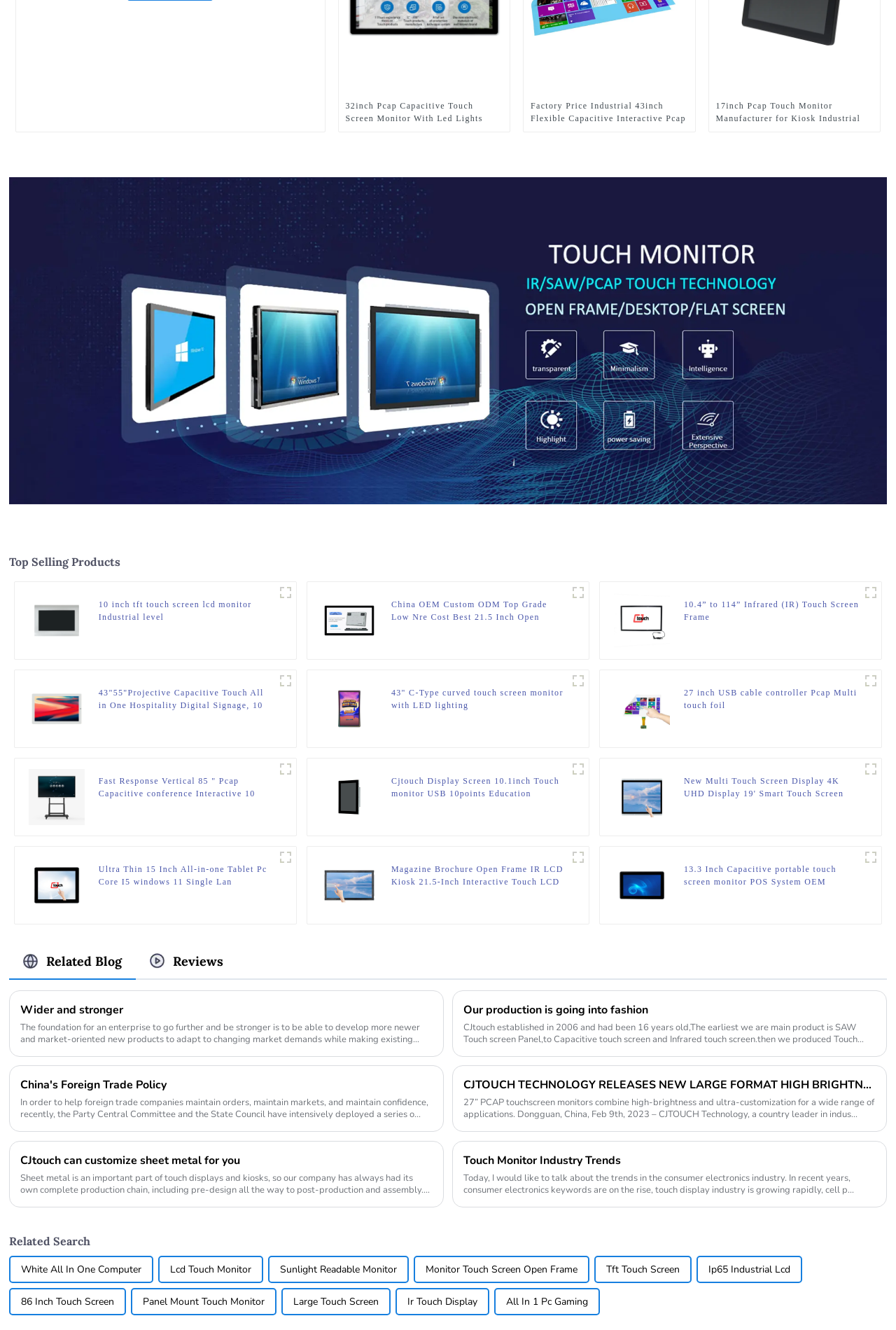Specify the bounding box coordinates of the area to click in order to execute this command: 'Check 17inch Pcap Touch Monitor Manufacturer for Kiosk Industrial Waterproof all-in-one PC'. The coordinates should consist of four float numbers ranging from 0 to 1, and should be formatted as [left, top, right, bottom].

[0.799, 0.075, 0.974, 0.094]